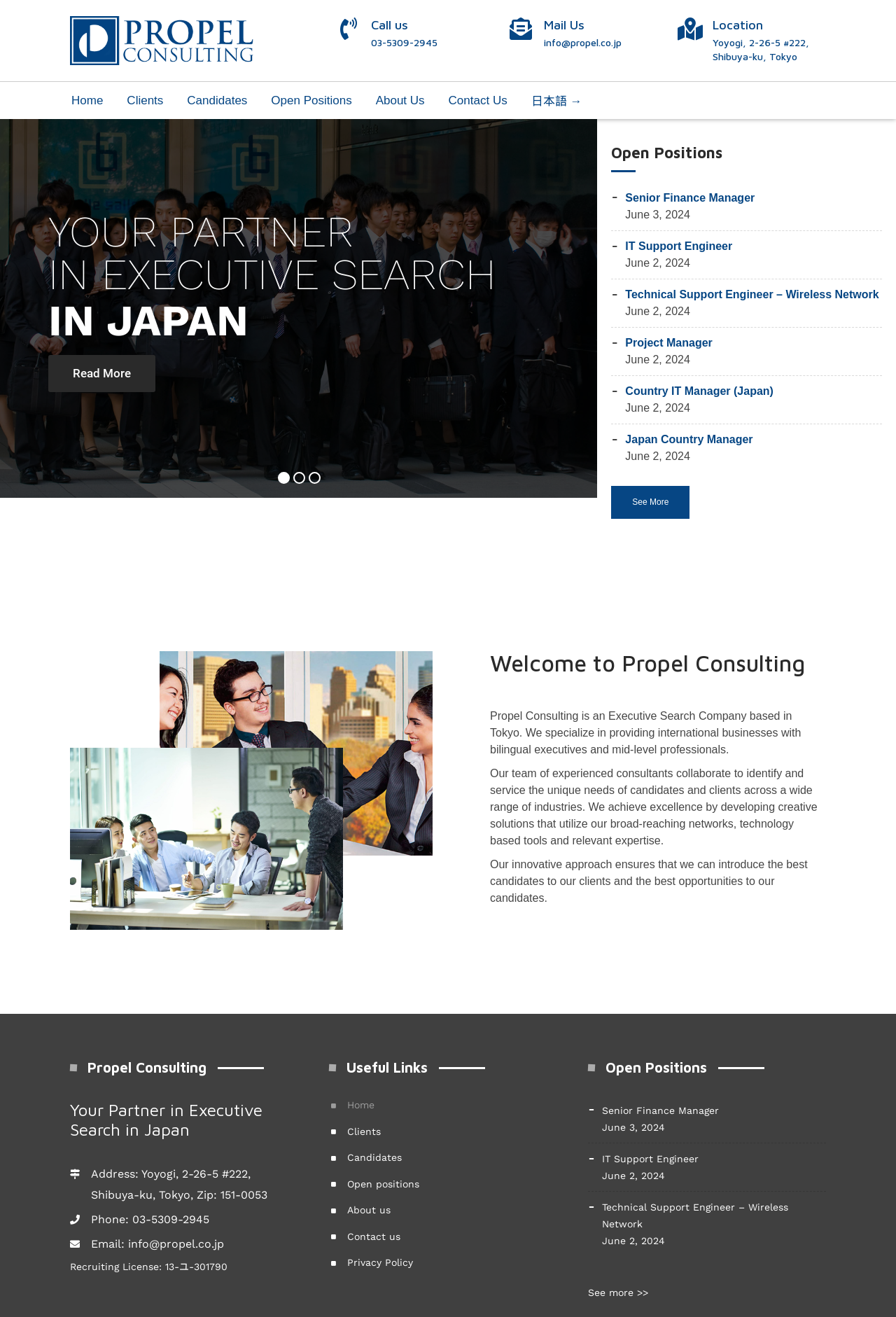What is the company's phone number?
Look at the image and answer the question with a single word or phrase.

03-5309-2945